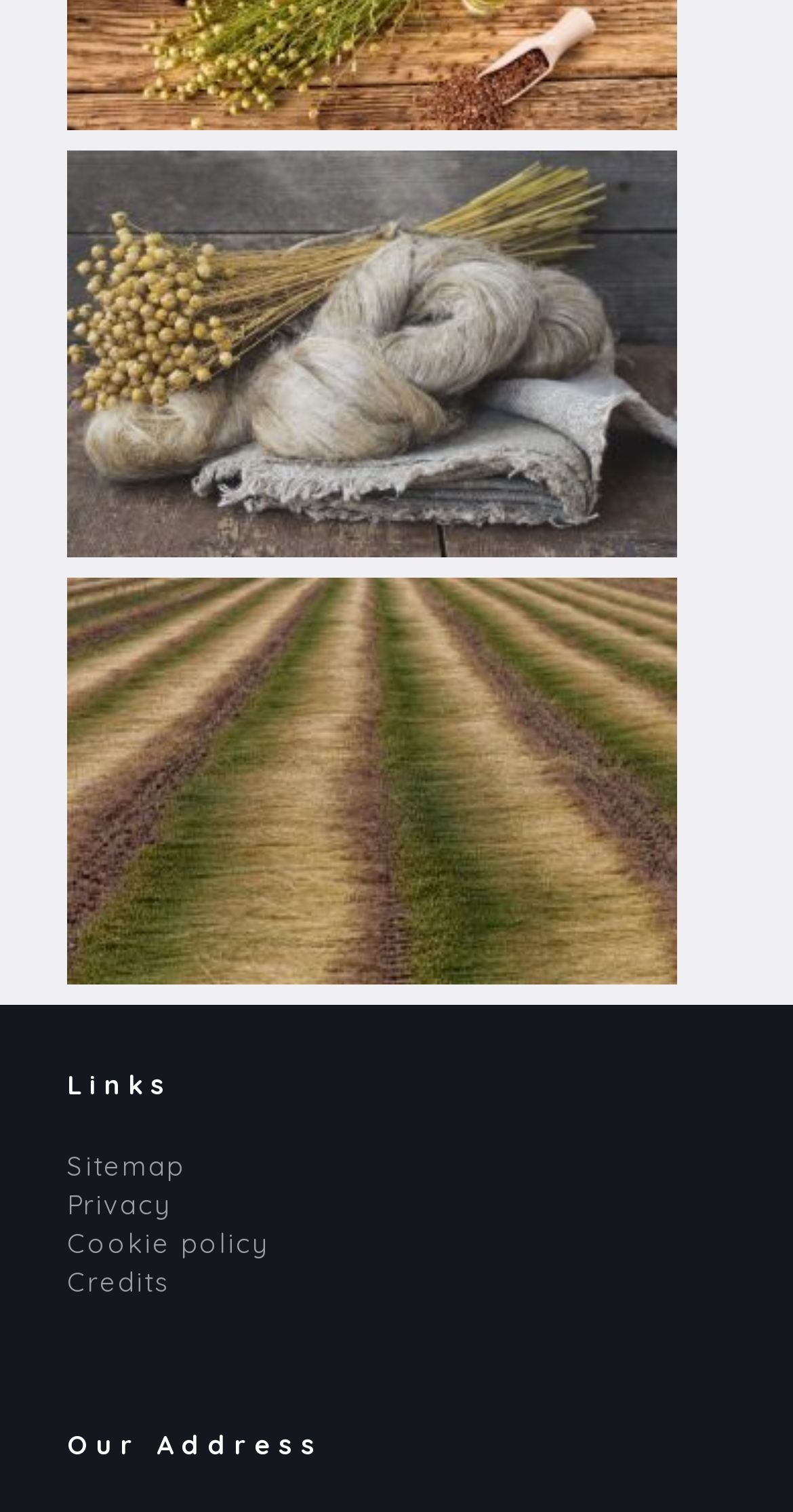Provide the bounding box coordinates of the HTML element this sentence describes: "Credits".

[0.085, 0.837, 0.213, 0.858]